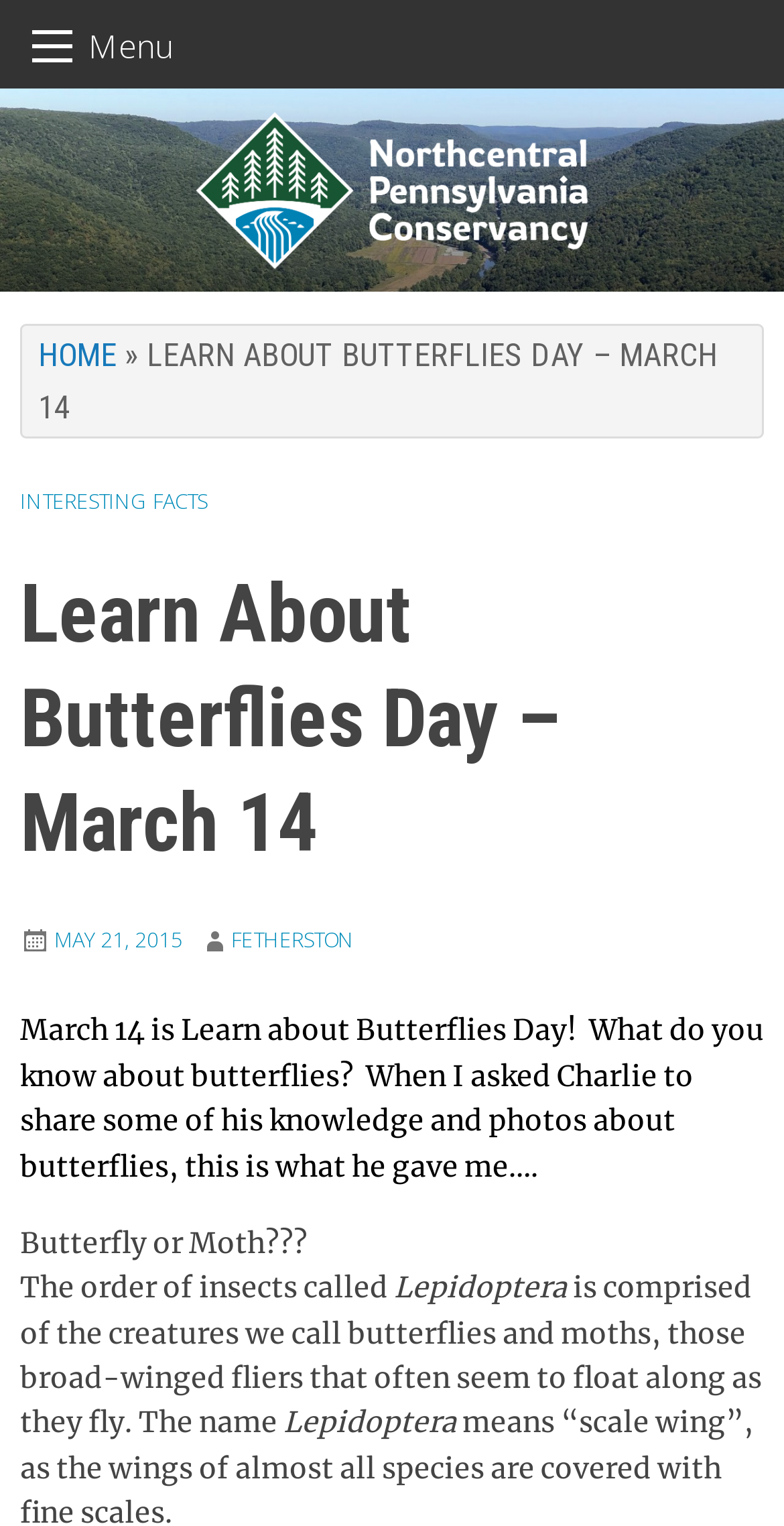Provide the bounding box coordinates for the UI element that is described by this text: "Home". The coordinates should be in the form of four float numbers between 0 and 1: [left, top, right, bottom].

[0.049, 0.22, 0.149, 0.245]